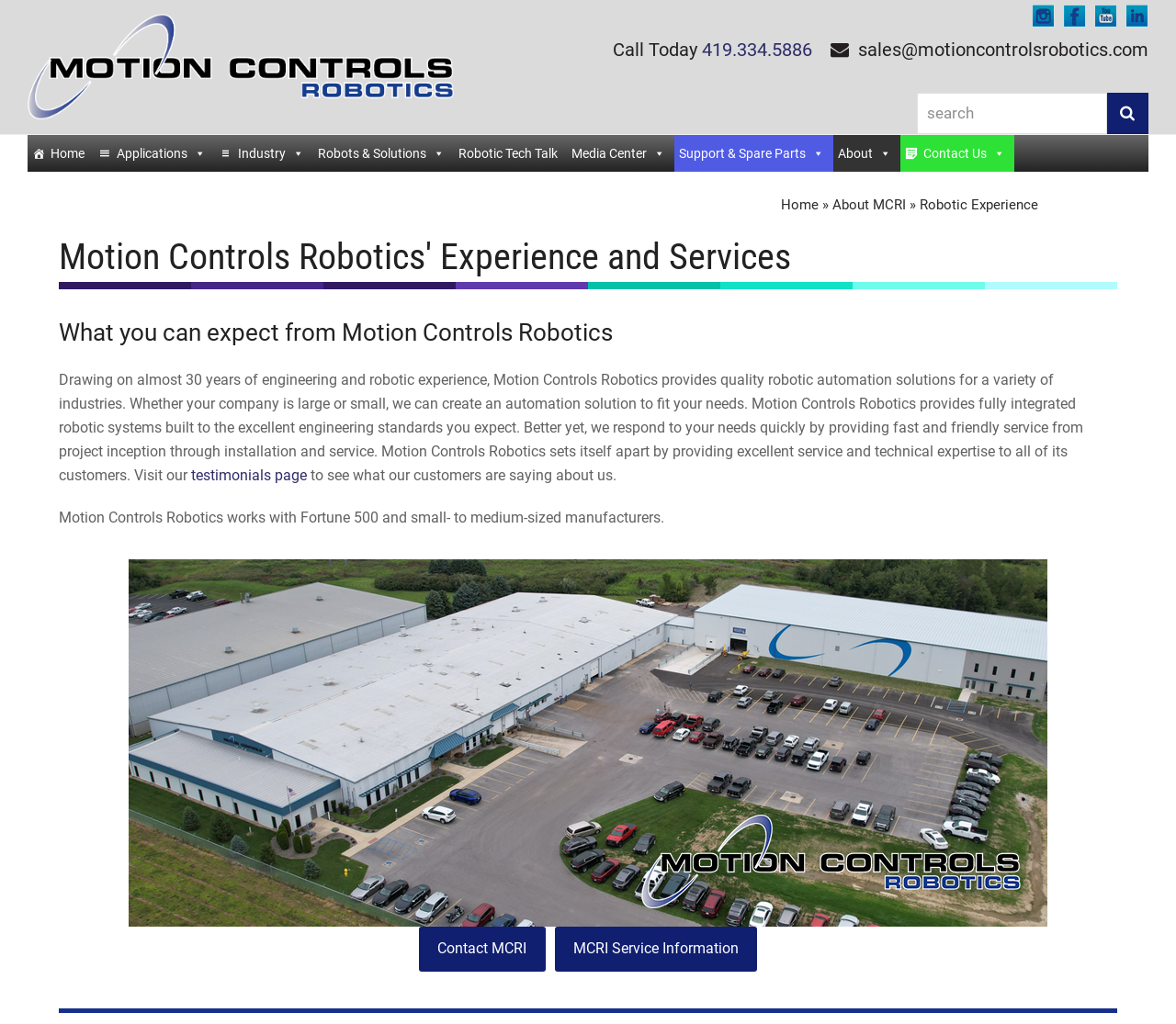Given the description of the UI element: "Support & Spare Parts", predict the bounding box coordinates in the form of [left, top, right, bottom], with each value being a float between 0 and 1.

[0.573, 0.131, 0.709, 0.167]